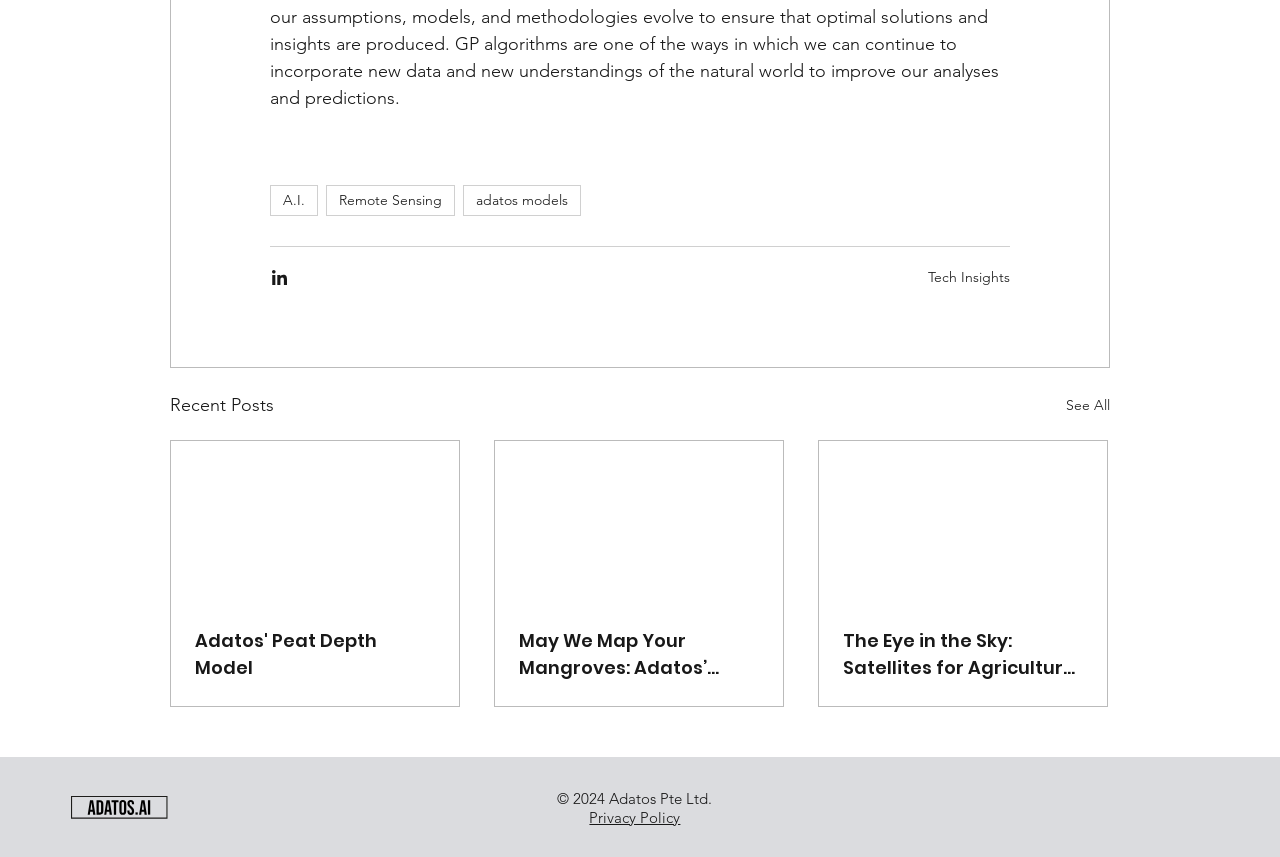Identify and provide the bounding box for the element described by: "Adatos' Peat Depth Model".

[0.152, 0.732, 0.34, 0.795]